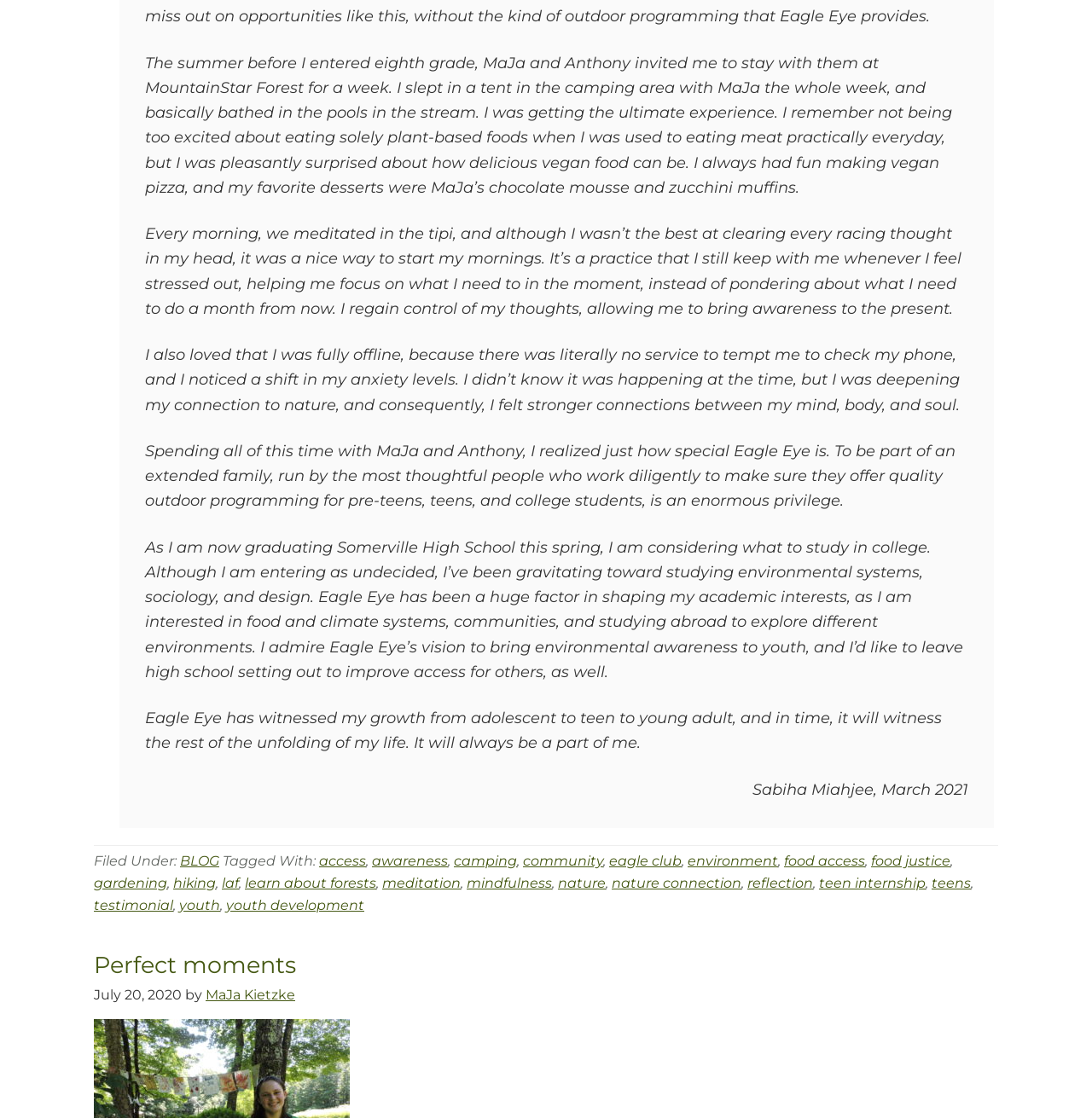Please identify the bounding box coordinates of the element that needs to be clicked to execute the following command: "Explore the 'environment' tag". Provide the bounding box using four float numbers between 0 and 1, formatted as [left, top, right, bottom].

[0.63, 0.763, 0.712, 0.777]